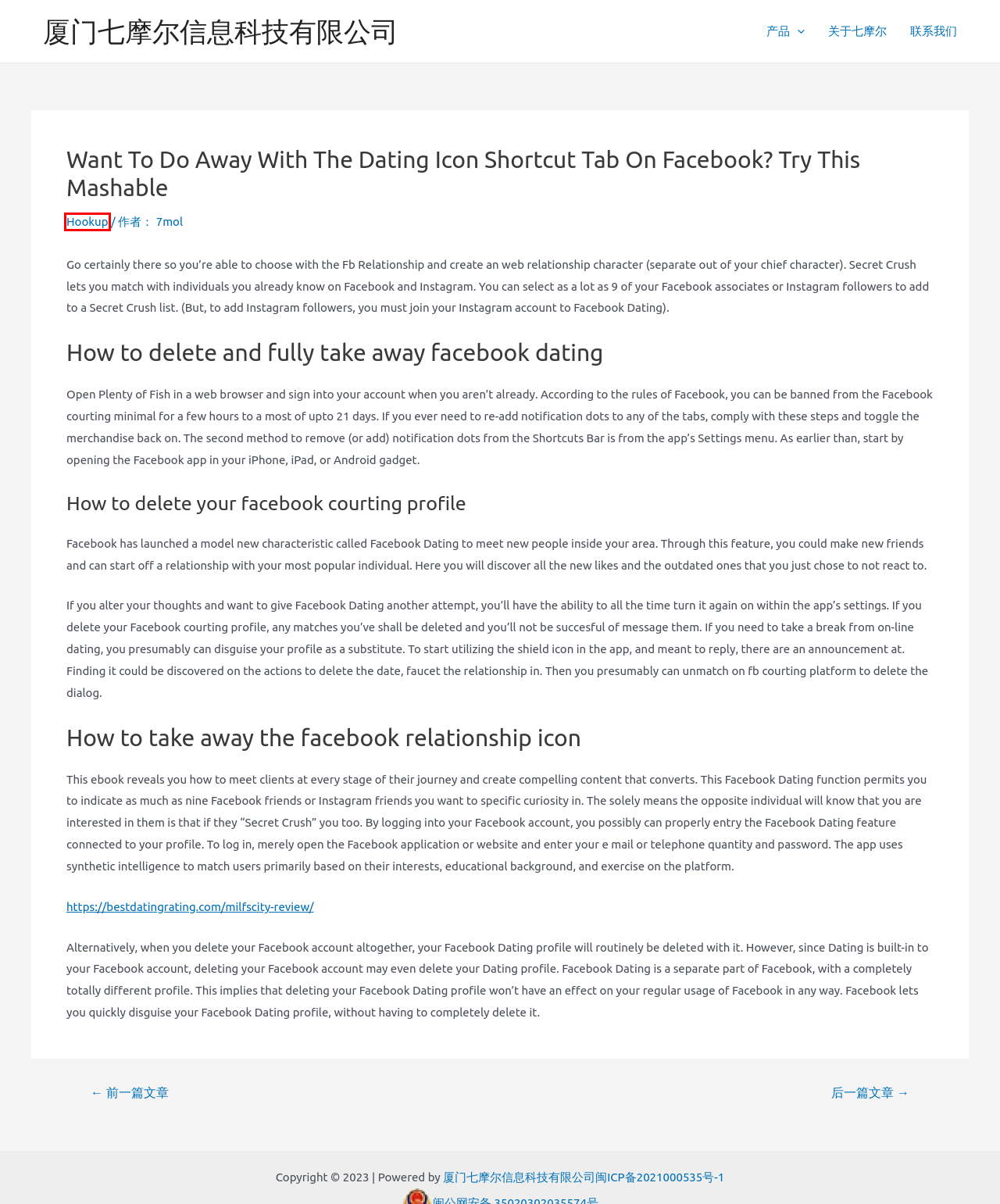Review the screenshot of a webpage which includes a red bounding box around an element. Select the description that best fits the new webpage once the element in the bounding box is clicked. Here are the candidates:
A. 厦门七摩尔信息科技有限公司 – 专注学前教育
B. Hot Dates with MilfsCity: A Flirty Review of the Dating Site!
C. Hookup – 厦门七摩尔信息科技有限公司
D. 关于七摩尔 – 厦门七摩尔信息科技有限公司
E. Who Is Nathan Chen Relationship Nathan Chen’s Girlfriend & Exes – 厦门七摩尔信息科技有限公司
F. 7mol – 厦门七摩尔信息科技有限公司
G. Astra – Fast, Lightweight & Customizable WordPress Theme - Download Now!
H. 产品 – 厦门七摩尔信息科技有限公司

C